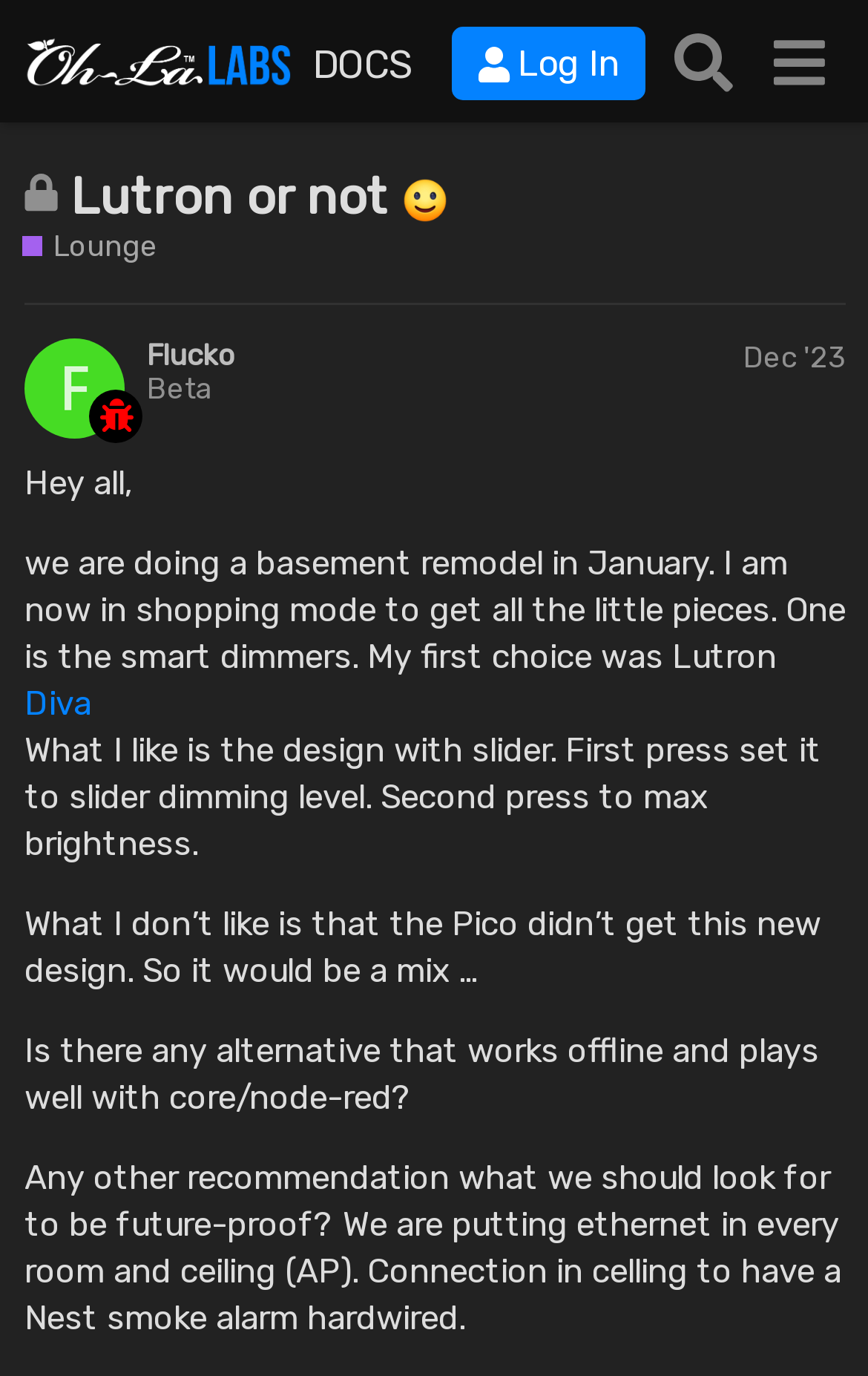Identify the bounding box coordinates necessary to click and complete the given instruction: "Go to the 'DOCS' page".

[0.335, 0.021, 0.501, 0.073]